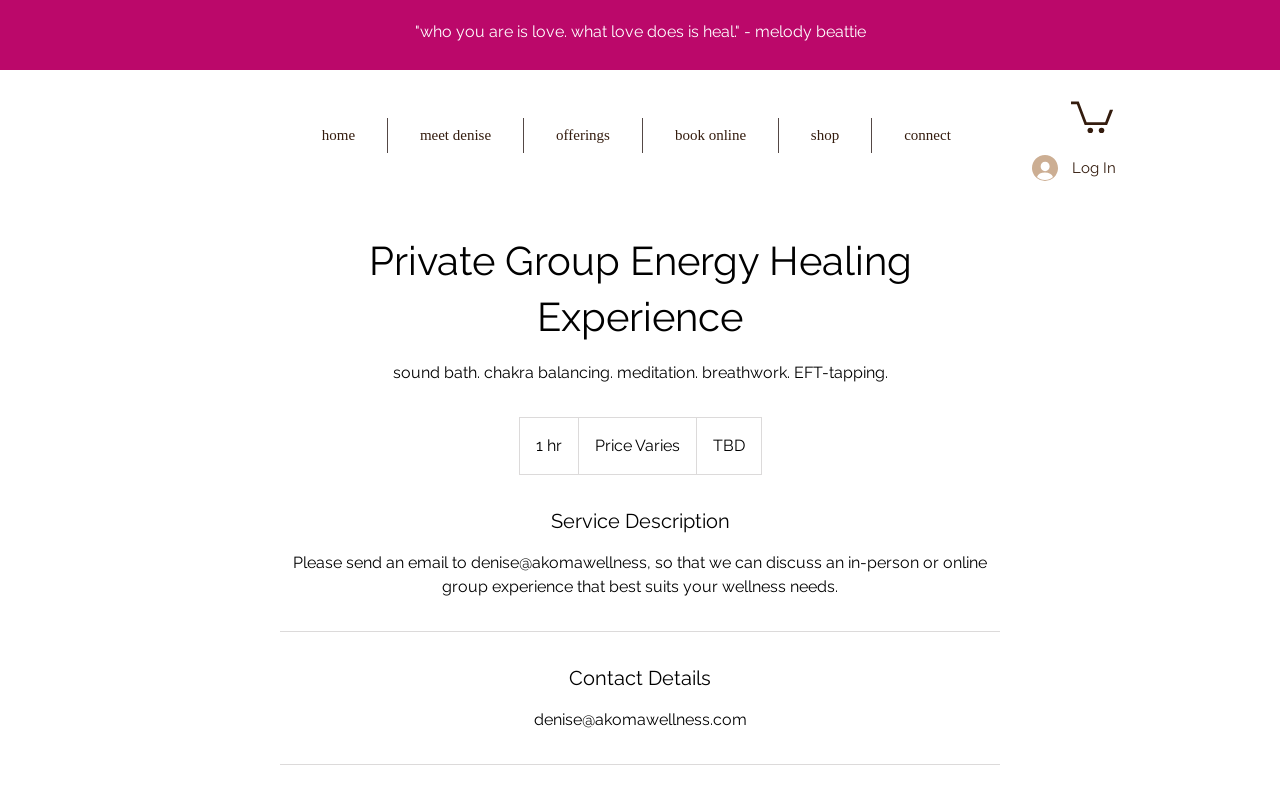How can you contact Denise?
Please respond to the question with a detailed and informative answer.

The contact details section of the page provides an email address to contact Denise, which is denise@akomawellness.com. This information is located in a StaticText element with bounding box coordinates [0.417, 0.882, 0.583, 0.906].